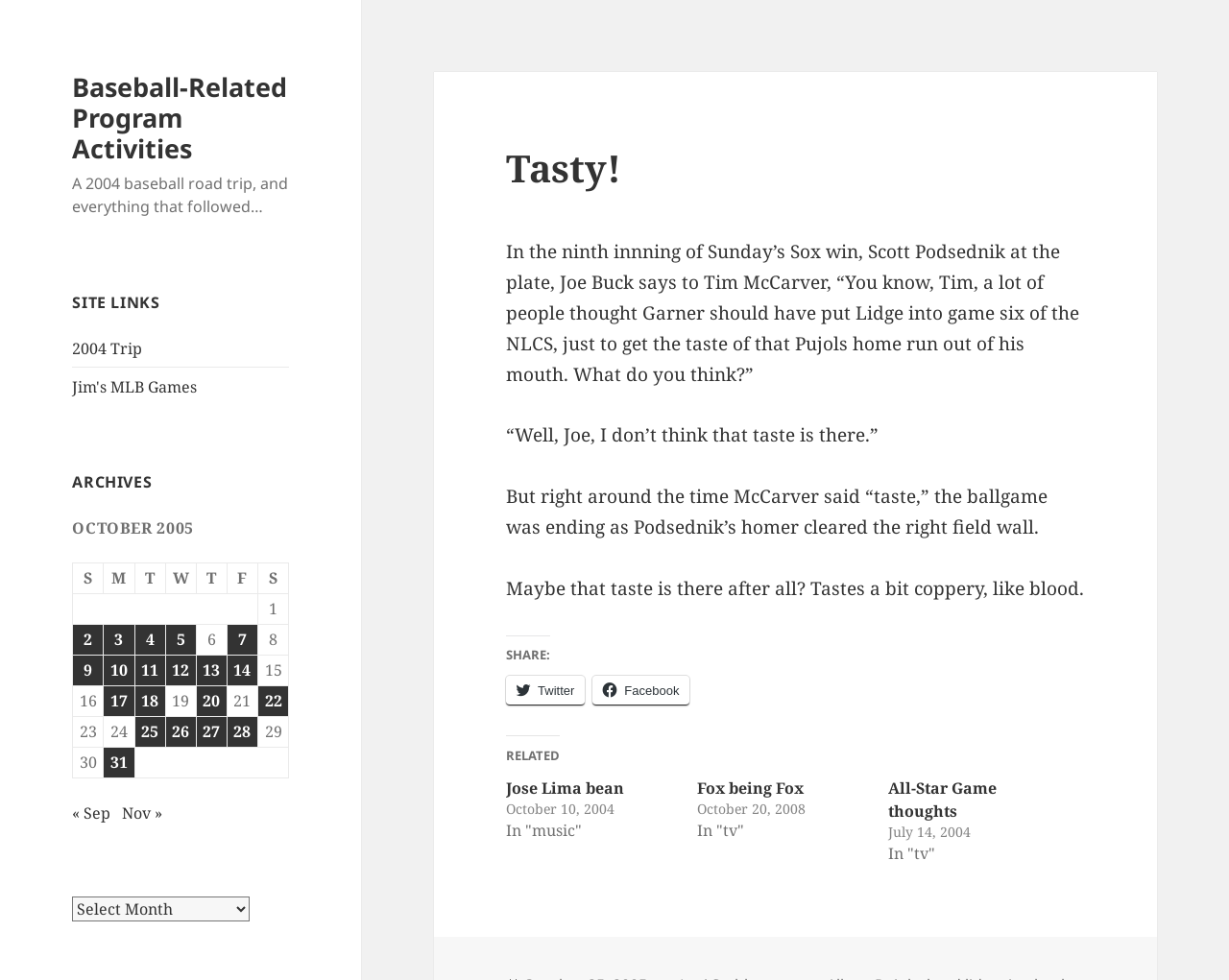Please identify the bounding box coordinates of the element on the webpage that should be clicked to follow this instruction: "View posts published on October 2, 2005". The bounding box coordinates should be given as four float numbers between 0 and 1, formatted as [left, top, right, bottom].

[0.06, 0.637, 0.084, 0.668]